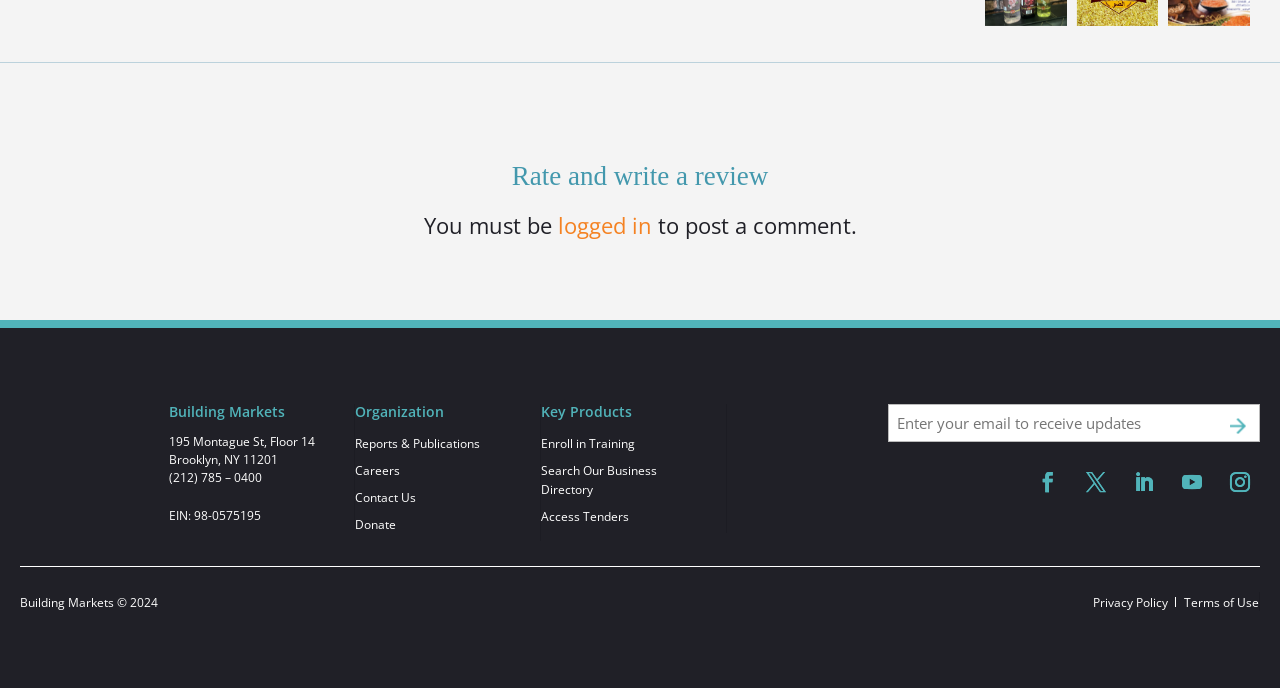Please identify the bounding box coordinates for the region that you need to click to follow this instruction: "Log in".

[0.436, 0.306, 0.509, 0.349]